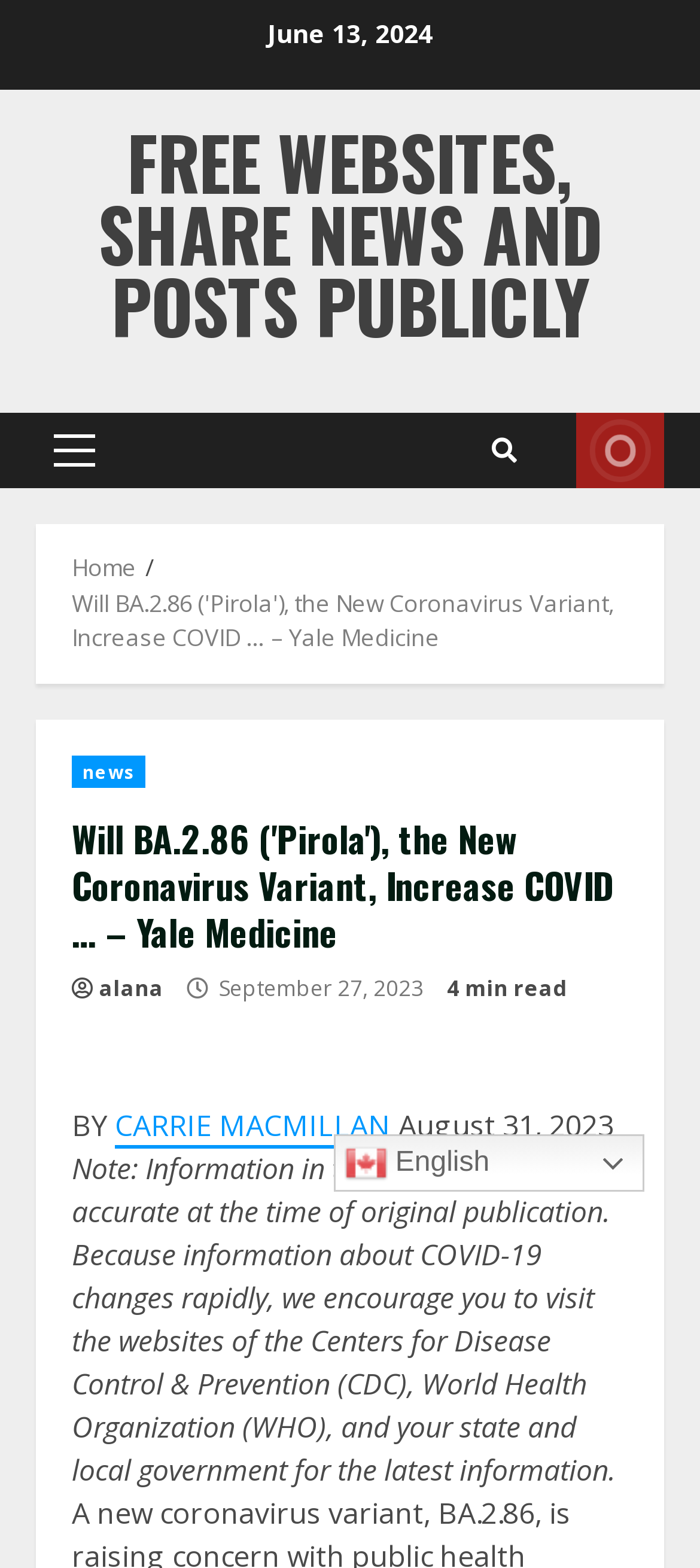Answer this question in one word or a short phrase: How long does it take to read the article?

4 min